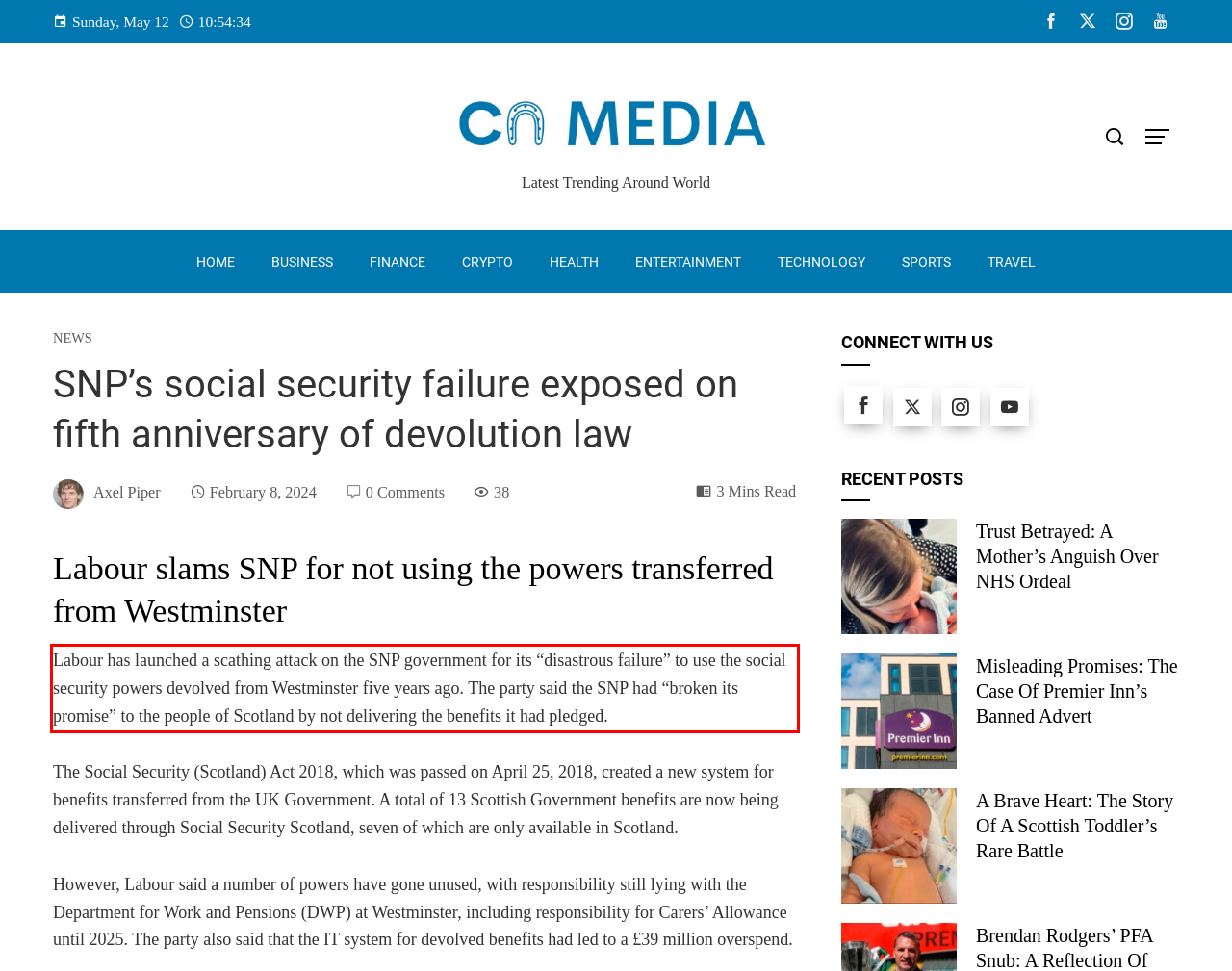Using the webpage screenshot, recognize and capture the text within the red bounding box.

Labour has launched a scathing attack on the SNP government for its “disastrous failure” to use the social security powers devolved from Westminster five years ago. The party said the SNP had “broken its promise” to the people of Scotland by not delivering the benefits it had pledged.